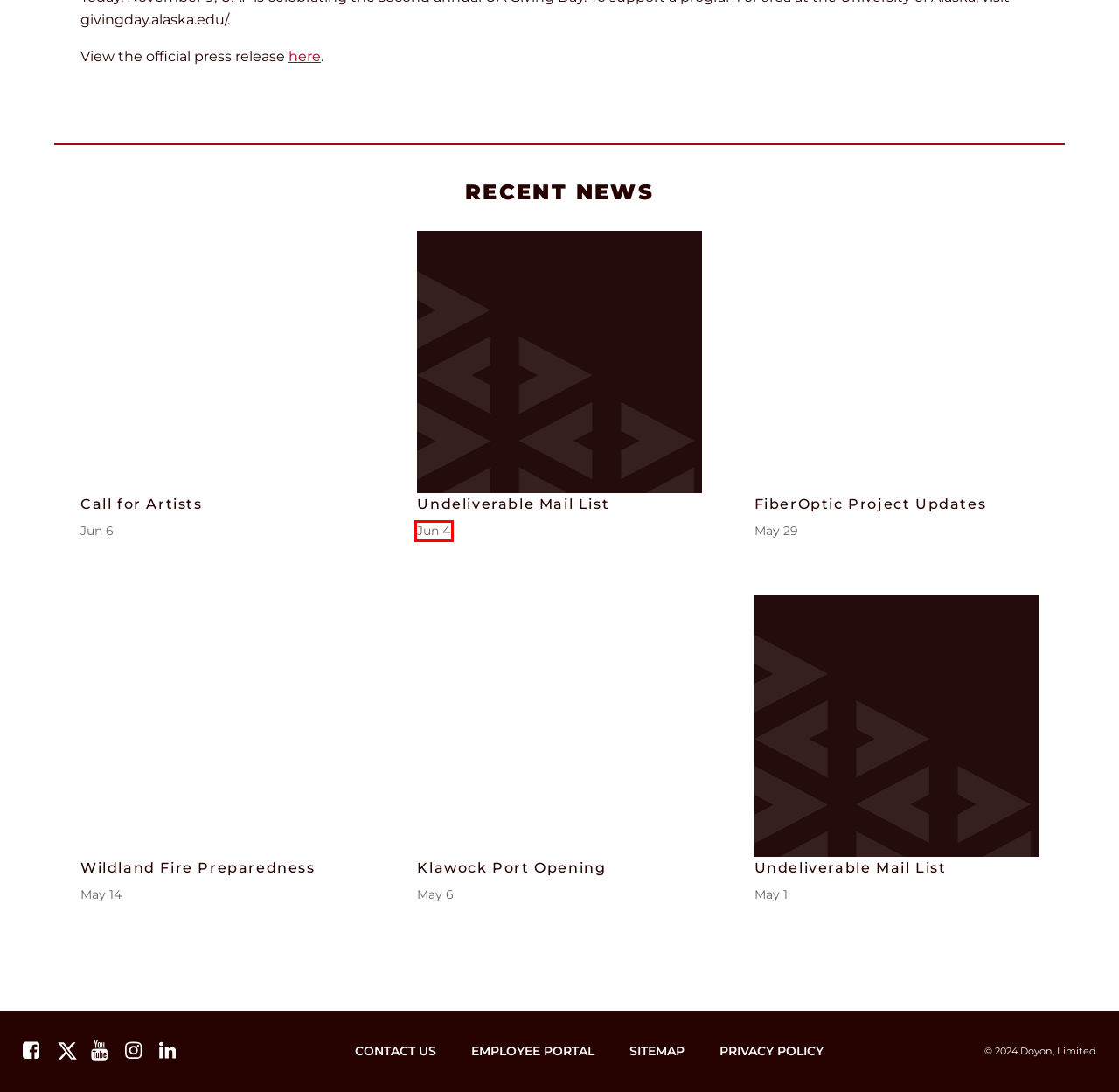Consider the screenshot of a webpage with a red bounding box around an element. Select the webpage description that best corresponds to the new page after clicking the element inside the red bounding box. Here are the candidates:
A. June 6, 2024 – Doyon
B. May 1, 2024 – Doyon
C. Wildland Fire Preparedness – Doyon
D. Sitemap – Doyon
E. June 4, 2024 – Doyon
F. Undeliverable Mail List – Doyon
G. FiberOptic Project Updates – Doyon
H. May 14, 2024 – Doyon

E